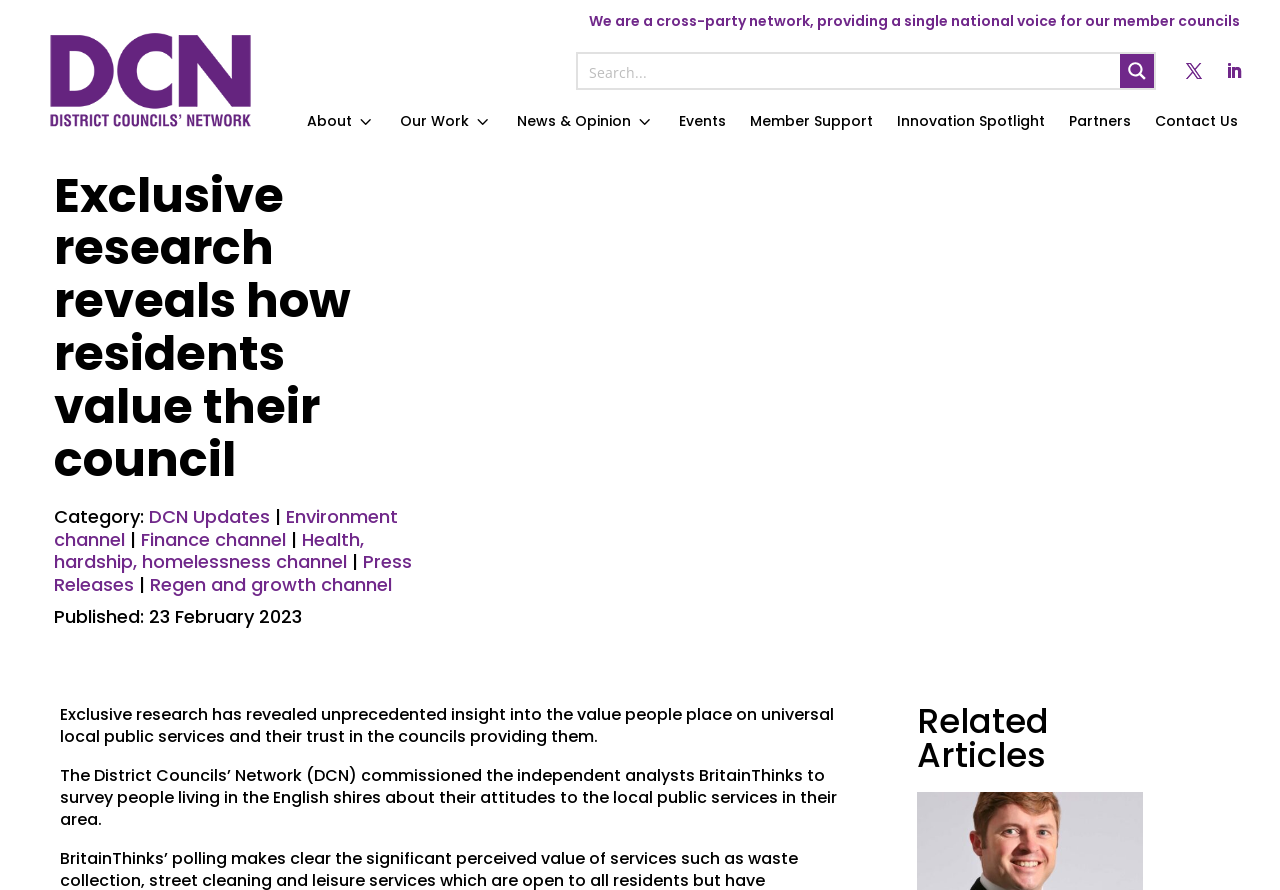Convey a detailed summary of the webpage, mentioning all key elements.

The webpage is about the District Councils' Network, a cross-party network providing a single national voice for its member councils. At the top, there is a search form with a search input box and a search magnifier button on the right side. Below the search form, there are several links to different sections of the website, including "About", "Our Work", "News & Opinion", "Events", "Member Support", "Innovation Spotlight", "Partners", and "Contact Us".

The main content of the webpage is an article titled "Exclusive research reveals how residents value their council". The article is divided into sections, with a heading and several paragraphs of text. The text describes the results of exclusive research commissioned by the District Councils' Network, which reveals insights into the value people place on universal local public services and their trust in the councils providing them.

On the right side of the article, there are several links to related channels, including "DCN Updates", "Environment channel", "Finance channel", "Health, hardship, homelessness channel", "Press Releases", and "Regen and growth channel". The article also includes the publication date, "23 February 2023".

At the bottom of the webpage, there is a section titled "Related Articles".